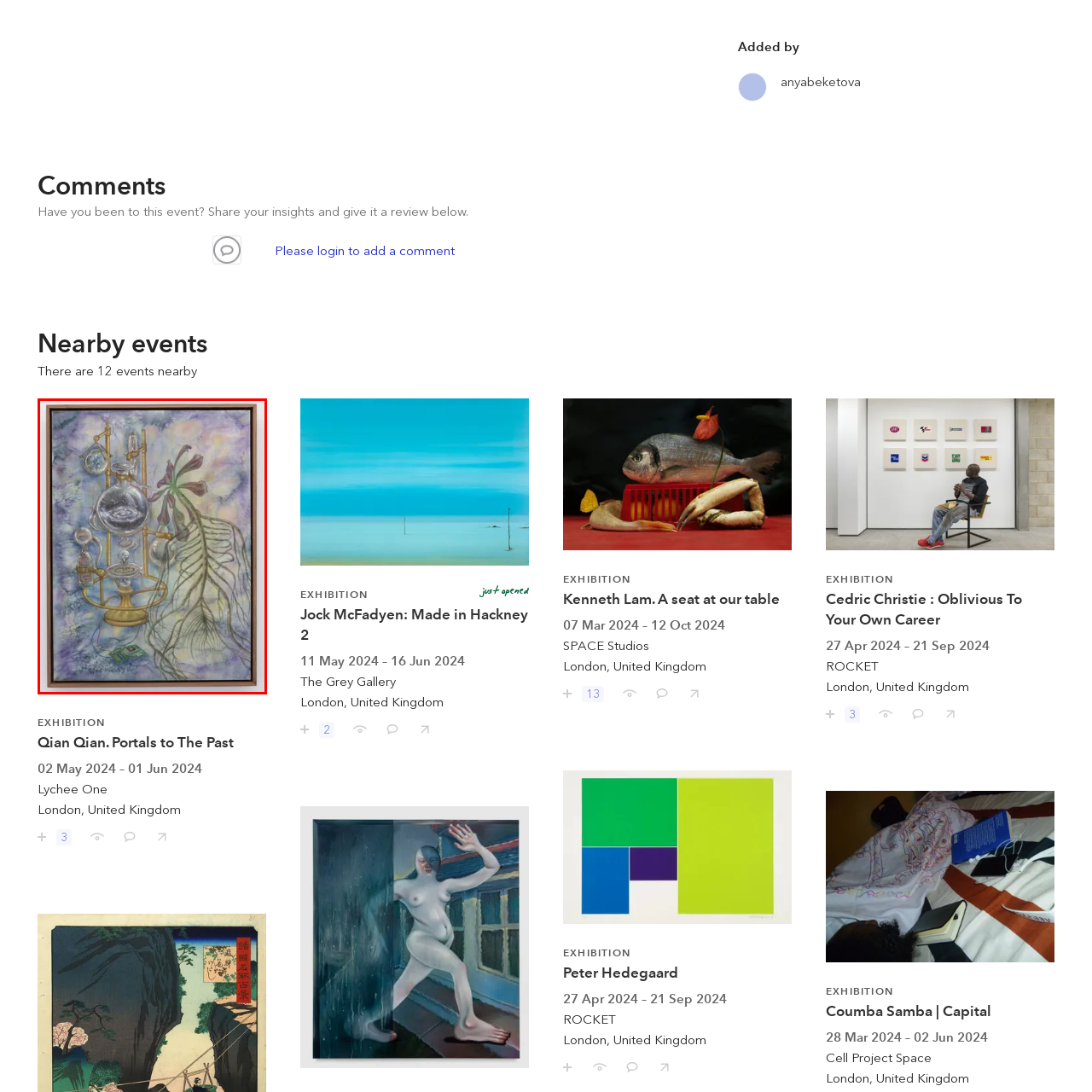Study the image inside the red outline, What is intertwined with the scientific setup? 
Respond with a brief word or phrase.

A large, delicate plant